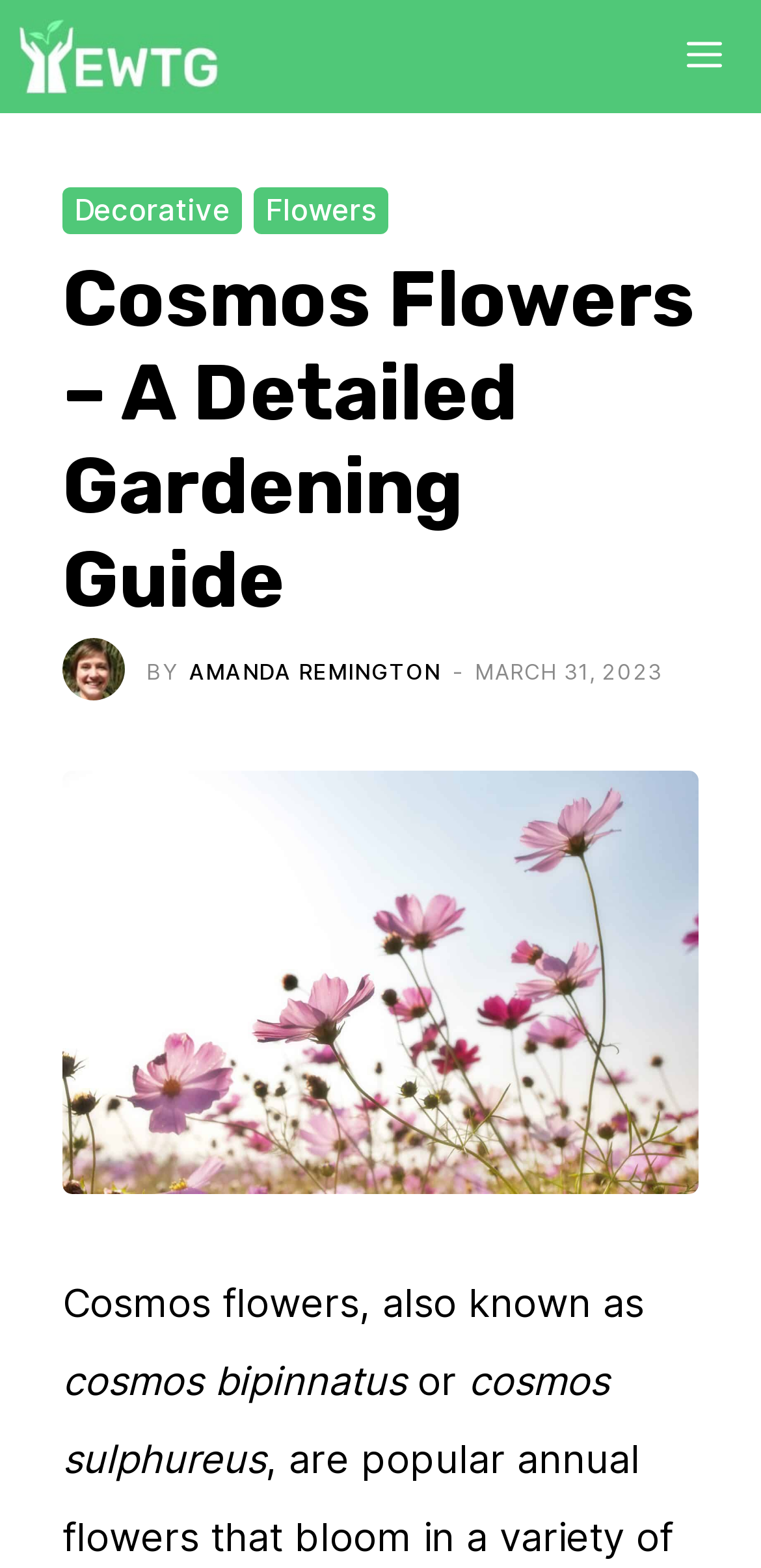Elaborate on the different components and information displayed on the webpage.

The webpage is about cosmos flowers, providing a detailed gardening guide. At the top left, there is a link to "Easy Way To Garden" accompanied by an image with the same name. On the top right, a "Menu" button is located, which expands to reveal a mobile menu with links to "Decorative" and "Flowers". 

Below the menu button, a prominent heading "Cosmos Flowers – A Detailed Gardening Guide" is displayed. To the right of the heading, there is a figure with an image of Amanda Remington, accompanied by her name and a timestamp of March 31, 2023.

Further down, a large image of cosmos flowers is shown, taking up most of the width of the page. Below the image, there are several paragraphs of text, starting with "Cosmos flowers, also known as" and continuing with the scientific names "cosmos bipinnatus" and "cosmos sulphureus".